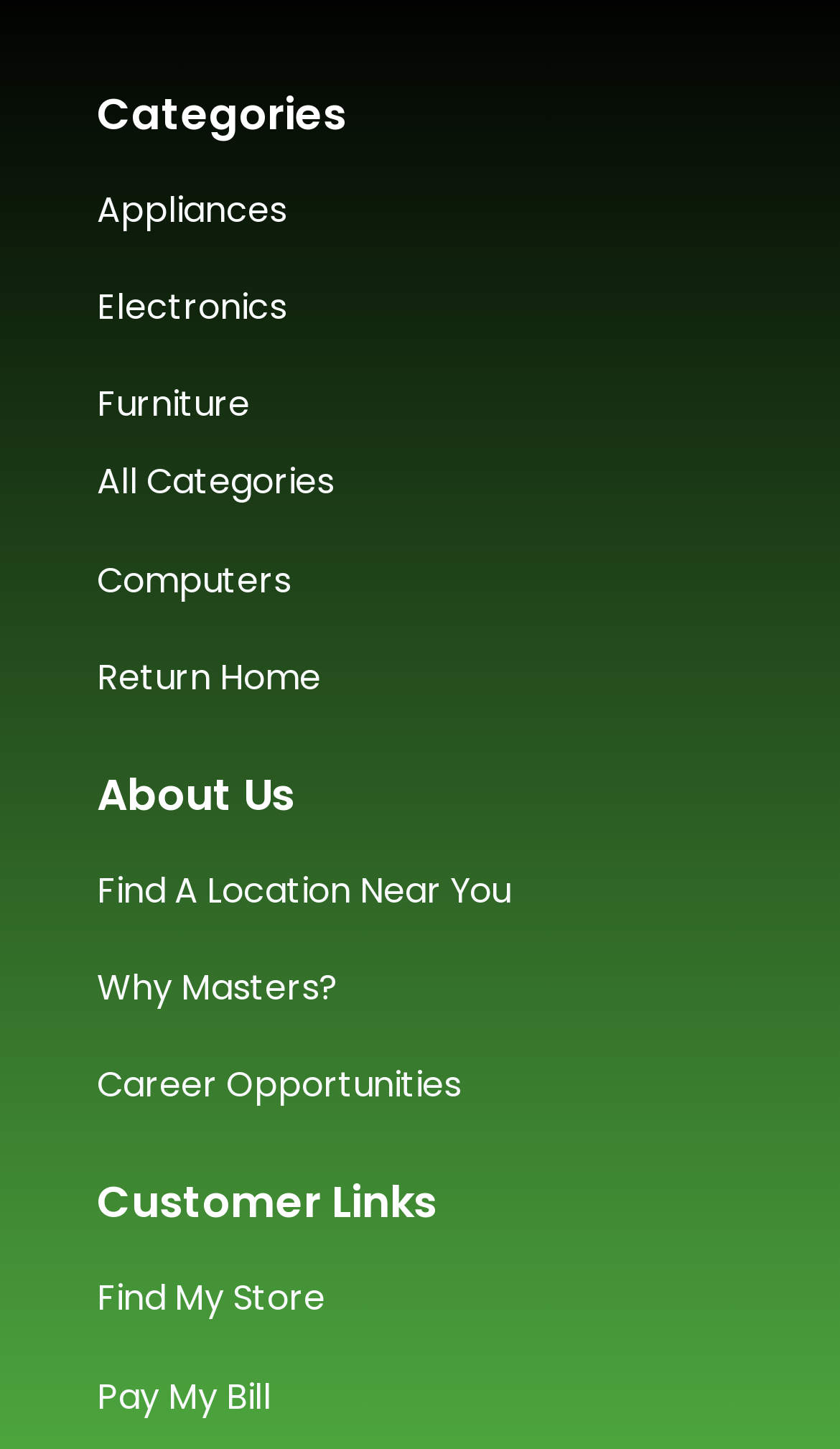Locate the bounding box coordinates of the clickable region necessary to complete the following instruction: "Learn about the company". Provide the coordinates in the format of four float numbers between 0 and 1, i.e., [left, top, right, bottom].

[0.115, 0.531, 0.885, 0.566]